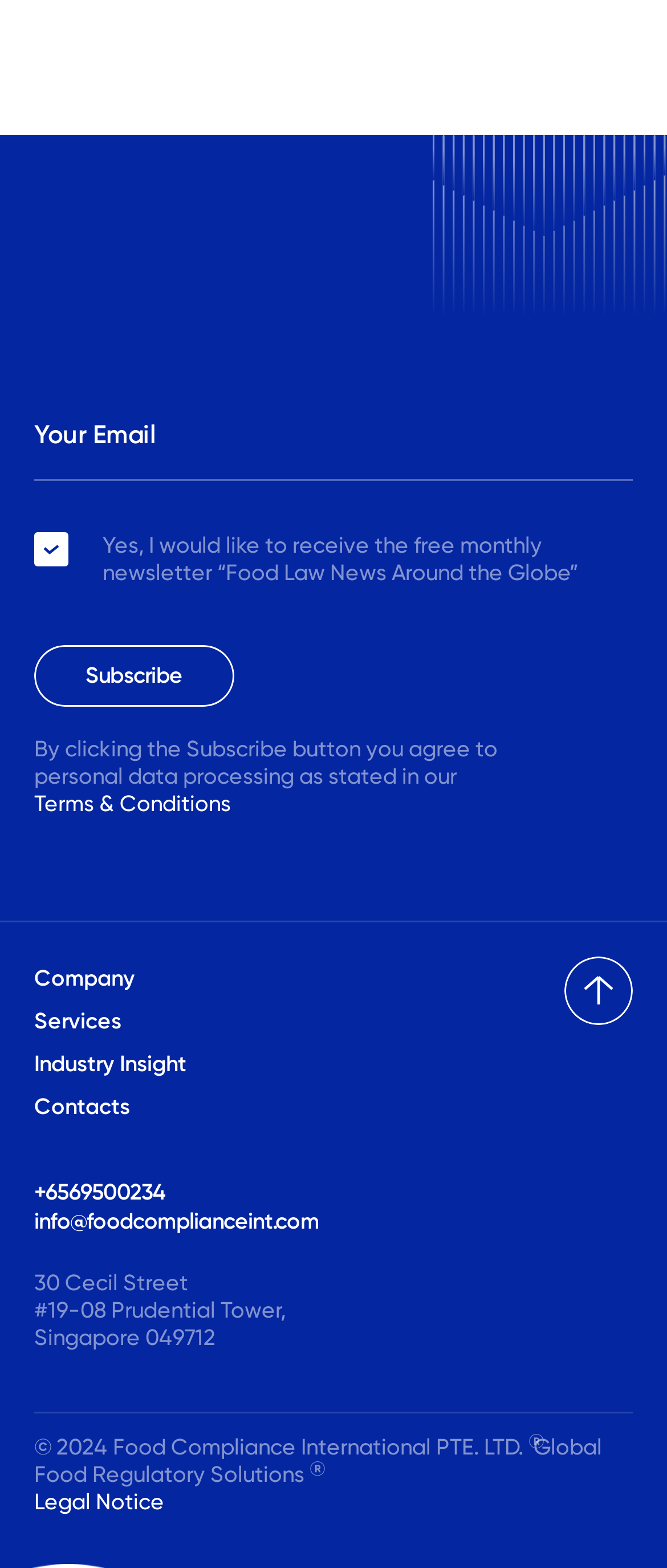Look at the image and give a detailed response to the following question: What is the company's address?

The company's address can be found in the static text elements at the bottom of the webpage. The address is '30 Cecil Street, #19-08 Prudential Tower, Singapore 049712'.